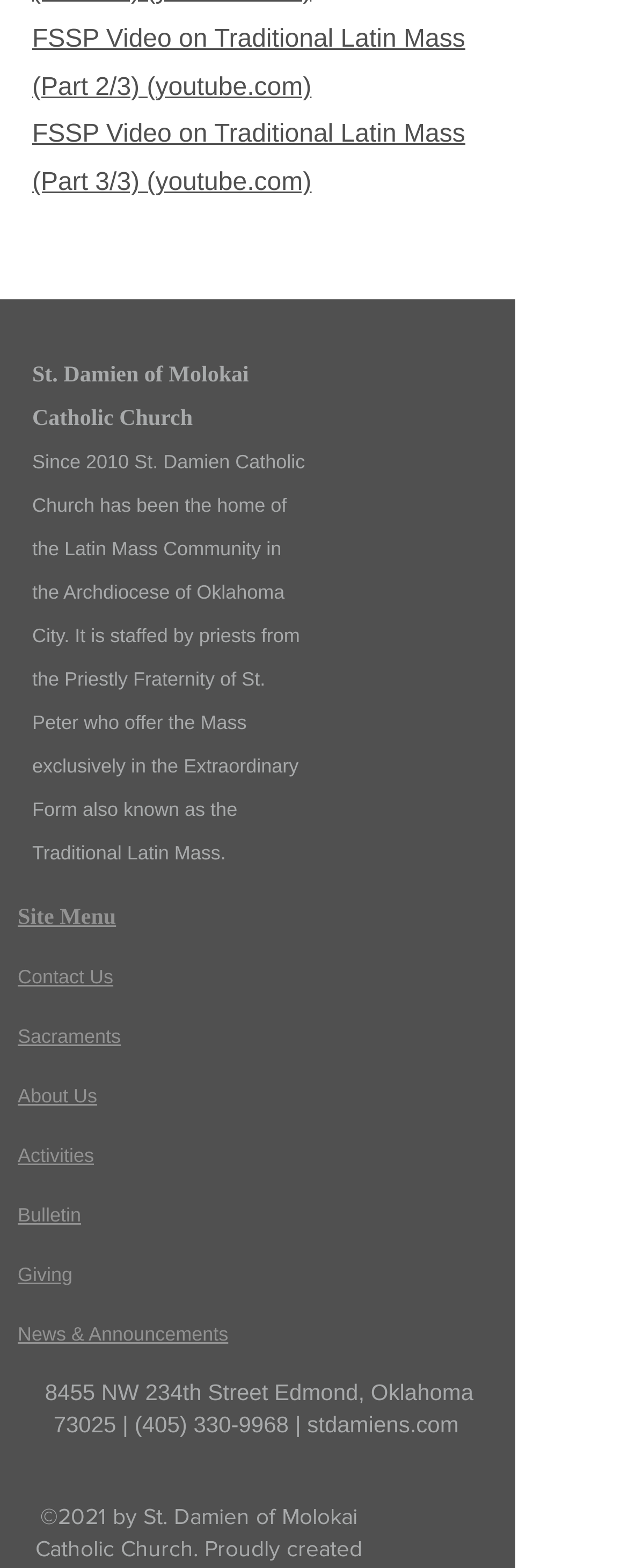How many links are in the site menu?
Using the image, answer in one word or phrase.

7